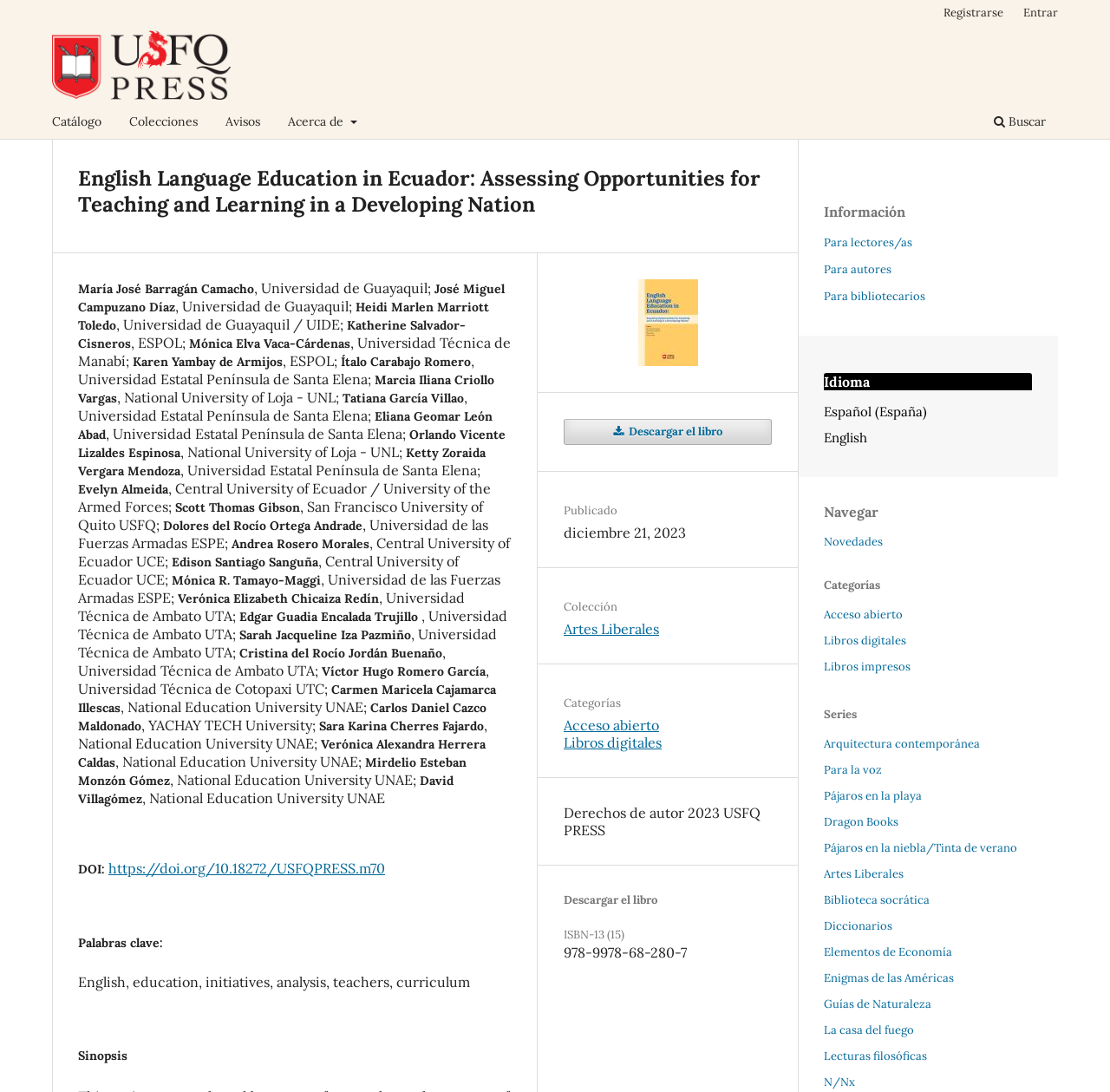Determine the bounding box coordinates of the clickable element to complete this instruction: "View the 'Acerca de' section". Provide the coordinates in the format of four float numbers between 0 and 1, [left, top, right, bottom].

[0.254, 0.099, 0.327, 0.127]